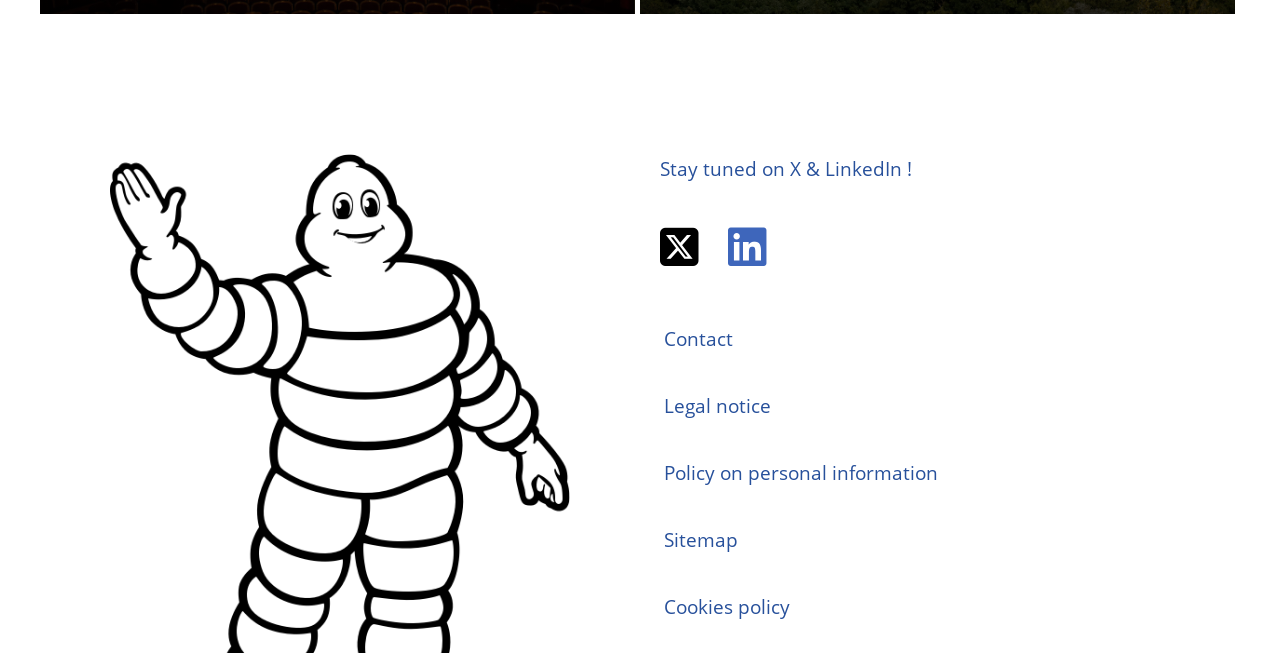Identify and provide the bounding box for the element described by: "Policy on personal information".

[0.508, 0.694, 0.914, 0.757]